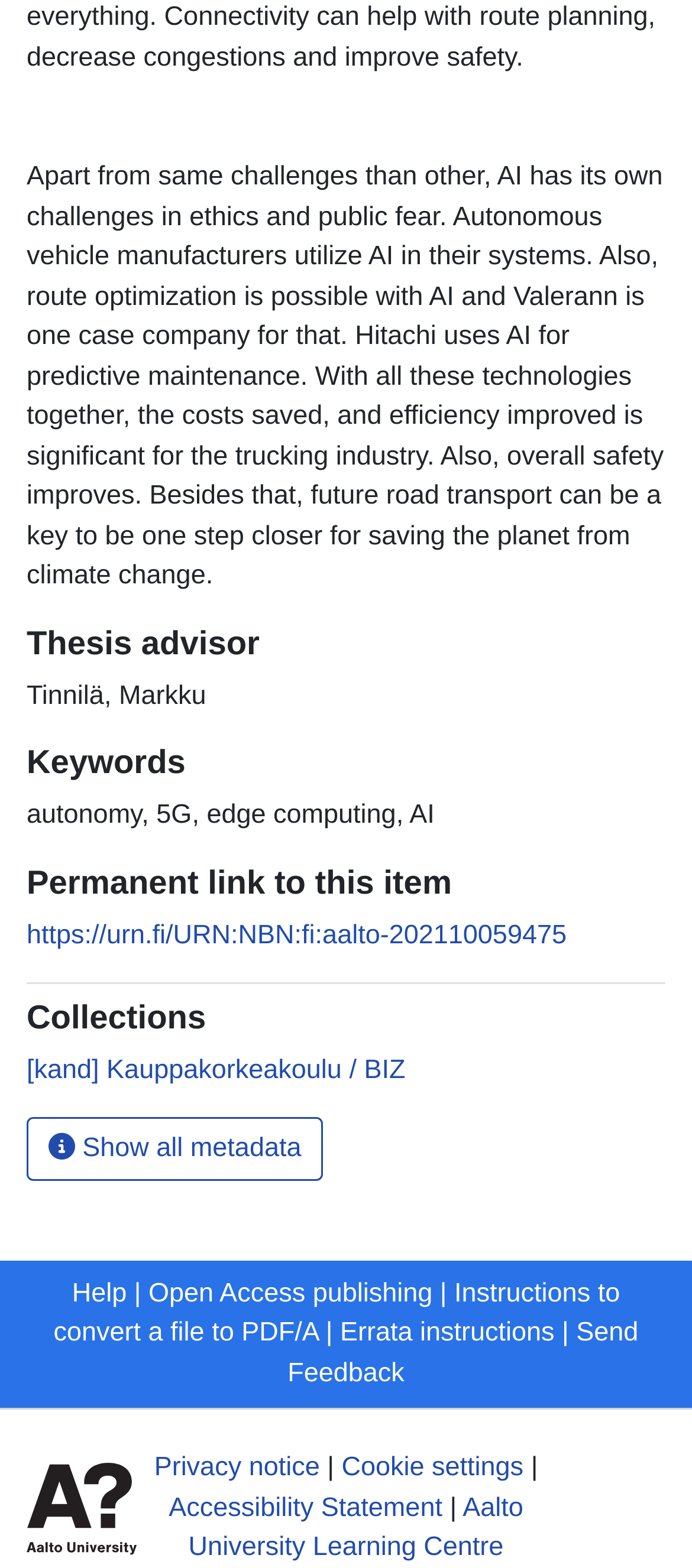Please specify the bounding box coordinates of the clickable section necessary to execute the following command: "Send feedback".

[0.416, 0.84, 0.923, 0.885]